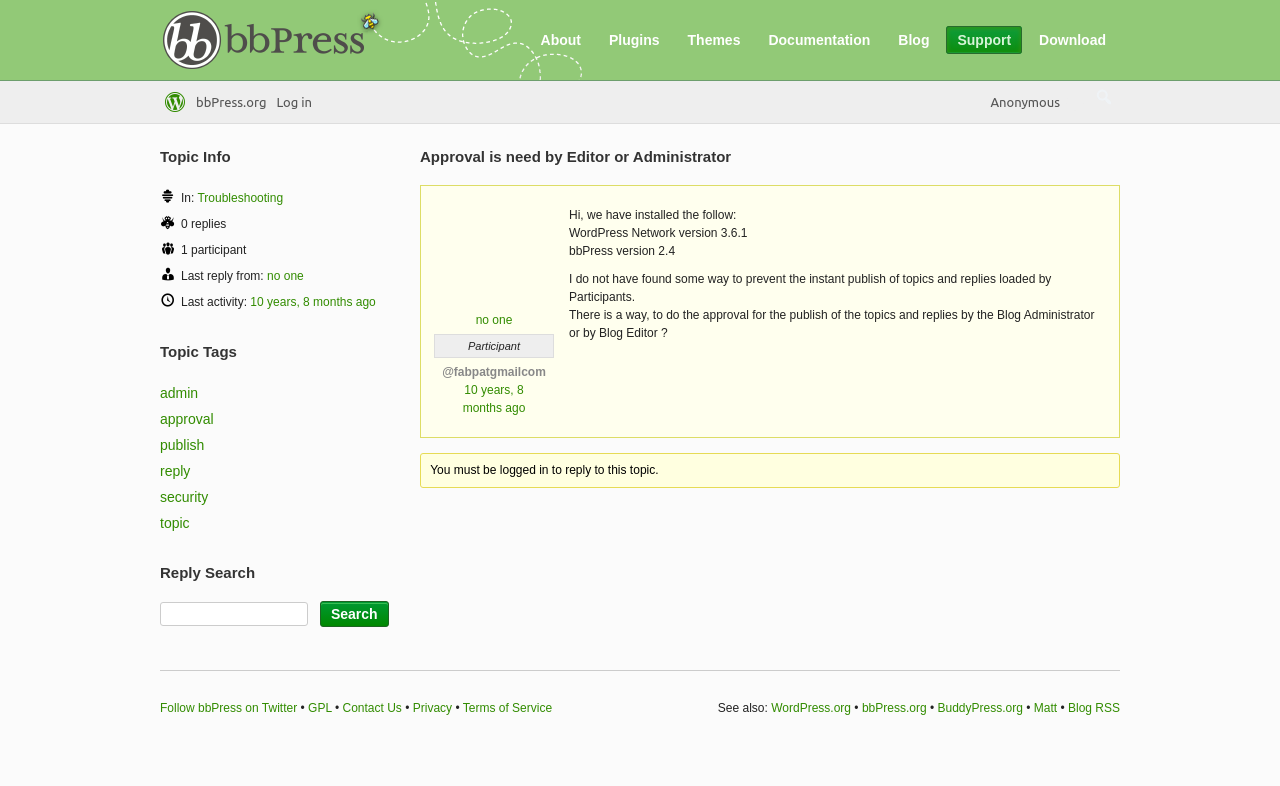Using the information shown in the image, answer the question with as much detail as possible: What is the purpose of the 'Reply Search' feature?

The 'Reply Search' feature is used to search replies, as indicated by the heading 'Reply Search' and the presence of a search box and button.